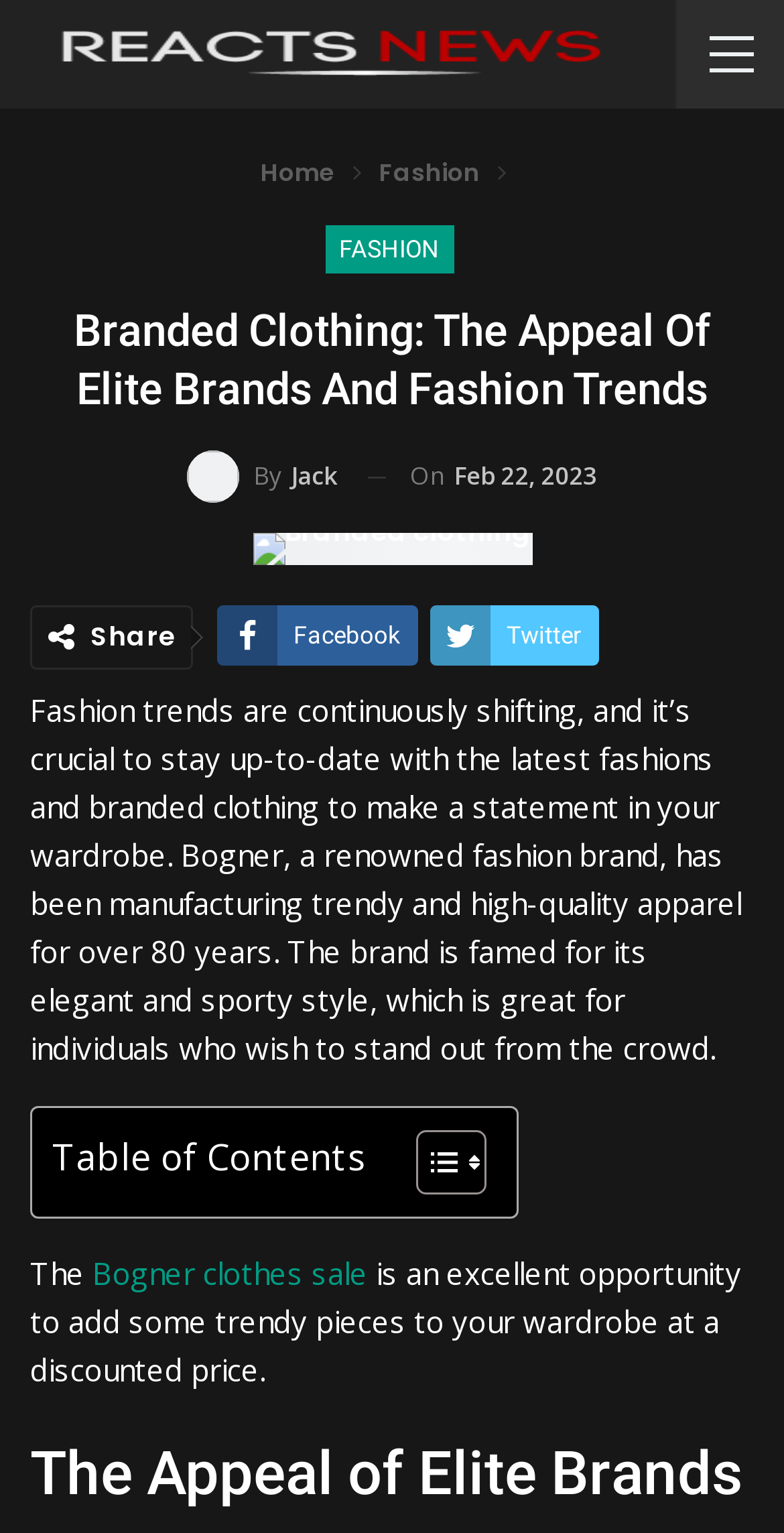What is the topic of the article?
Answer the question using a single word or phrase, according to the image.

Branded clothing and fashion trends